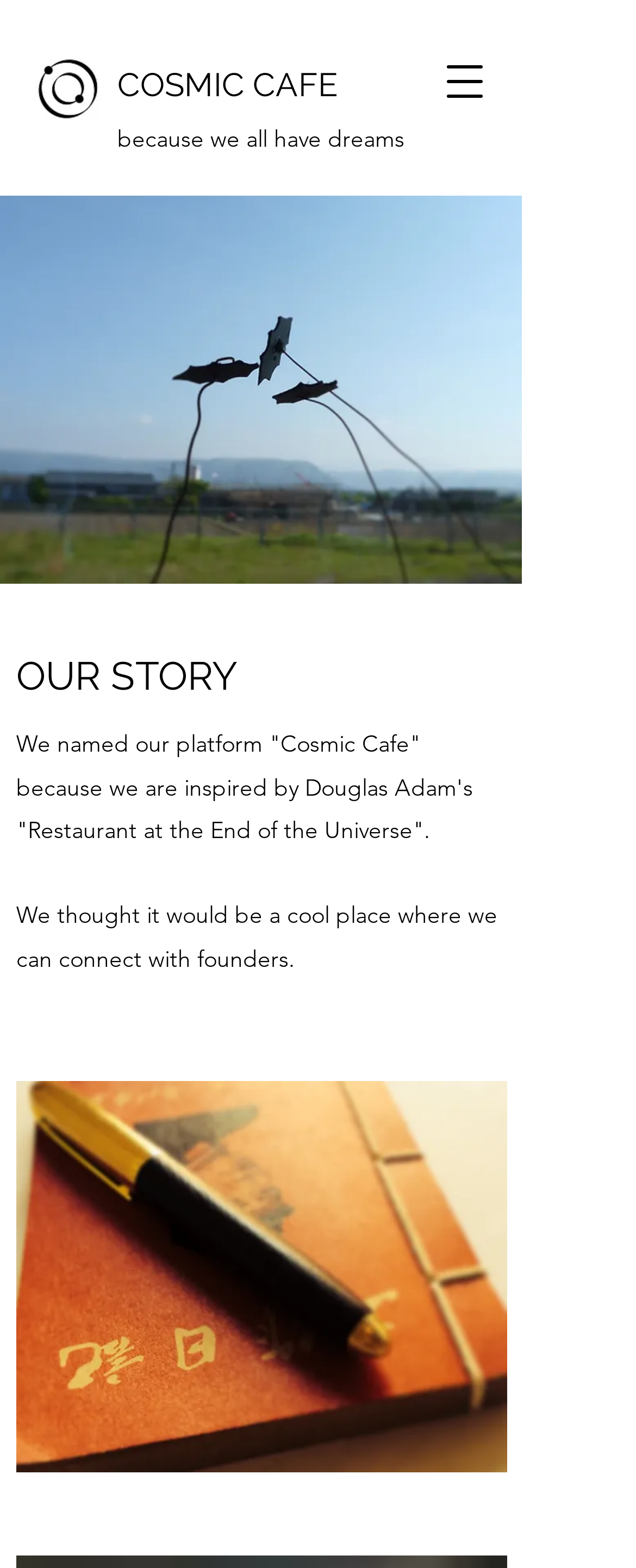What is the name of the platform?
Please provide a full and detailed response to the question.

The name of the platform can be found in the StaticText element 'COSMIC CAFE' with bounding box coordinates [0.185, 0.042, 0.531, 0.067].